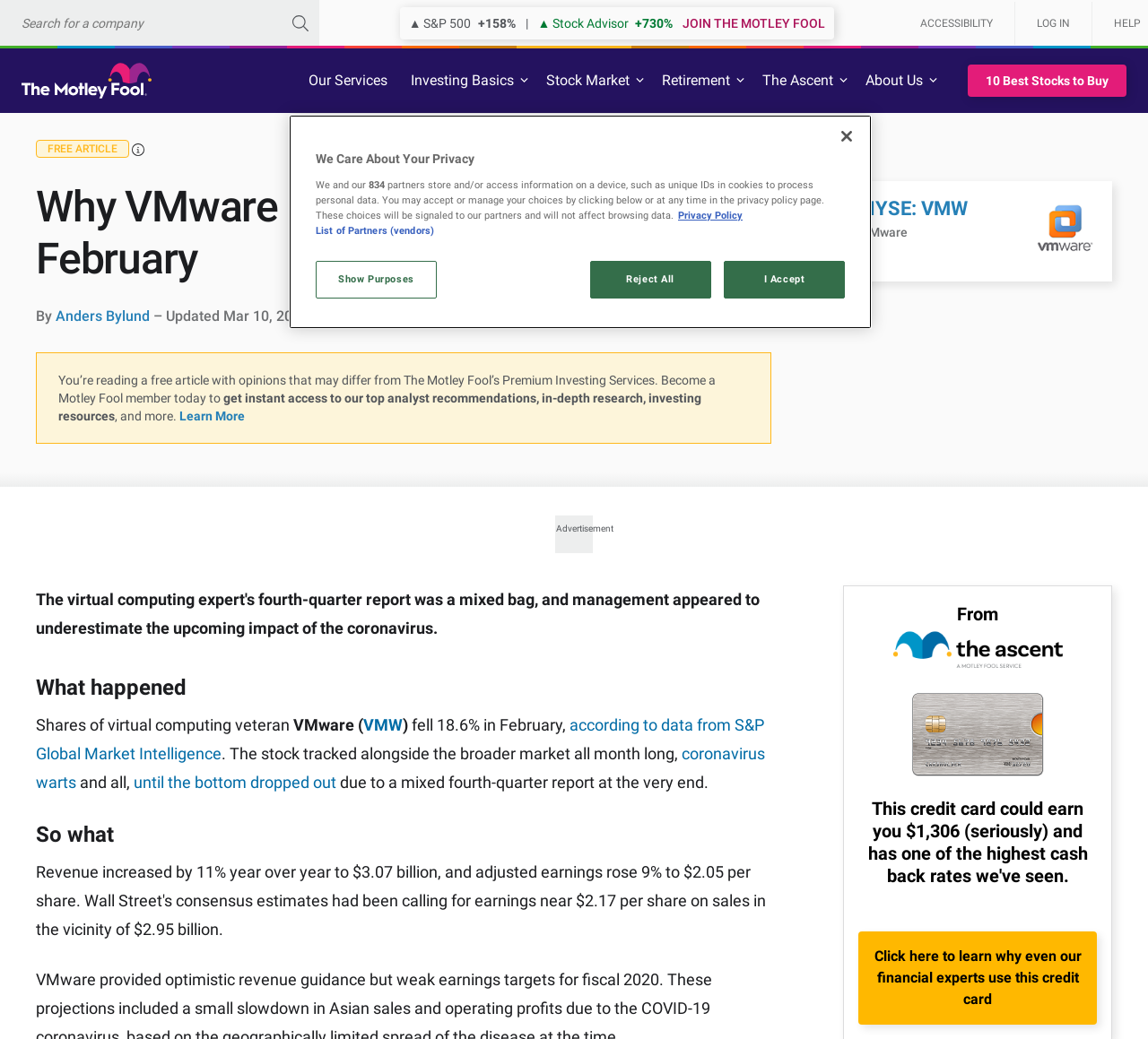Provide the bounding box coordinates for the area that should be clicked to complete the instruction: "Get help".

[0.952, 0.001, 1.0, 0.043]